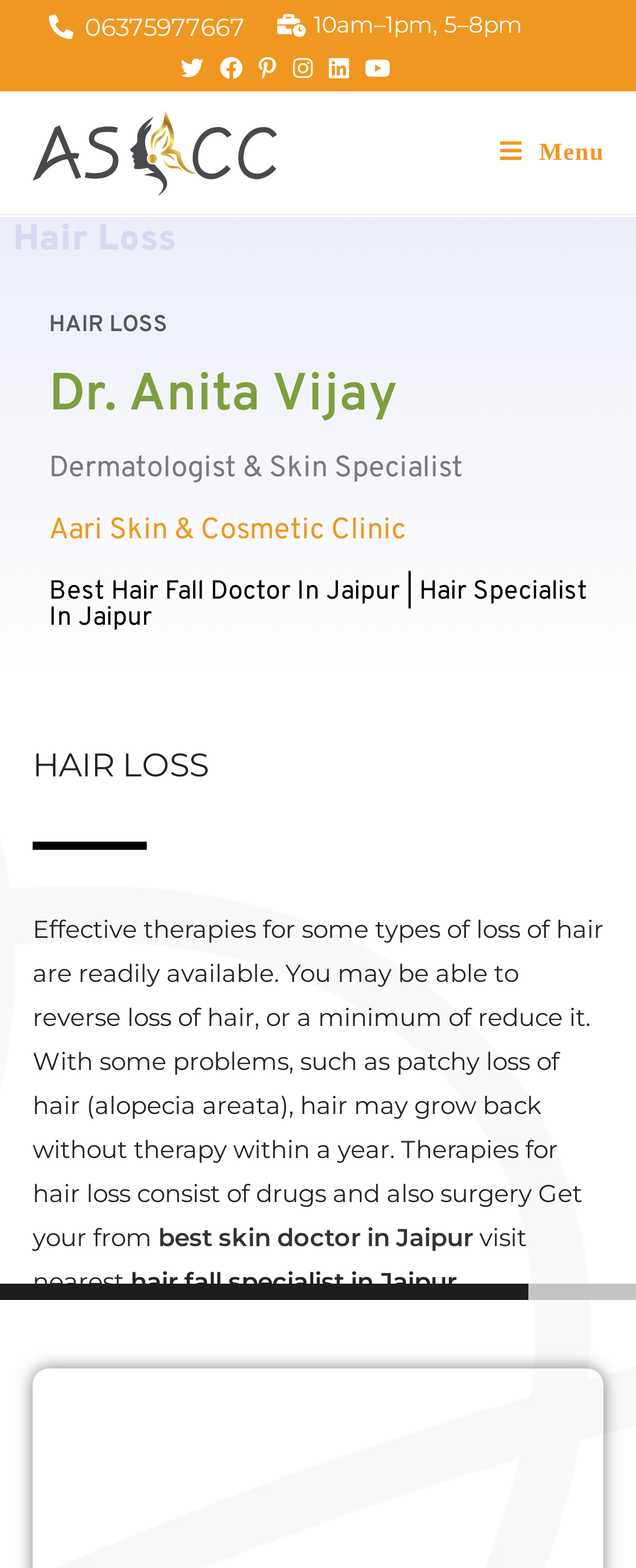Can you give a detailed response to the following question using the information from the image? What is the clinic specialized in?

I found the clinic's specialization by looking at the multiple heading elements with the text 'Hair Loss' which are located throughout the page.